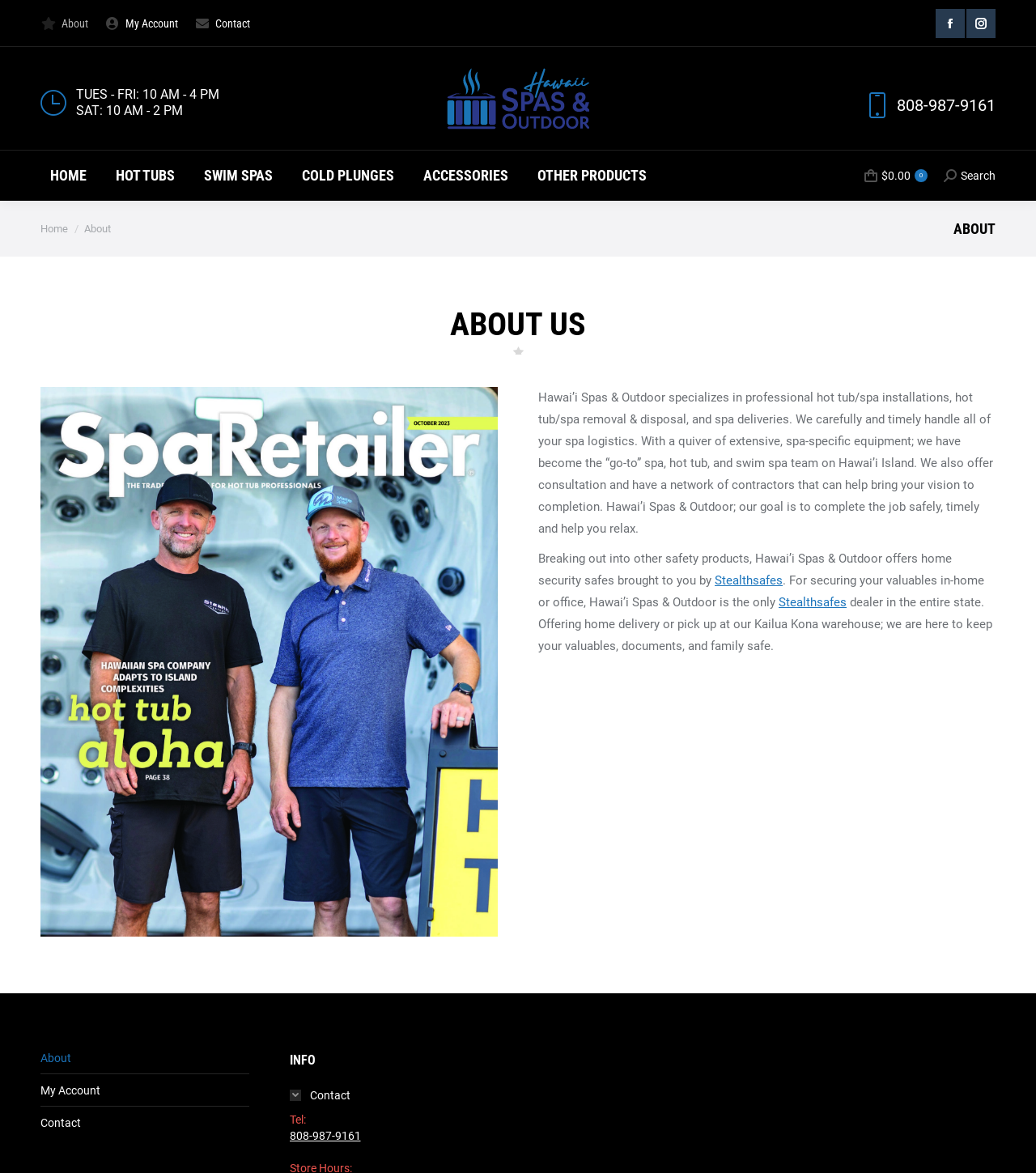Determine the bounding box coordinates for the region that must be clicked to execute the following instruction: "Call the phone number".

None